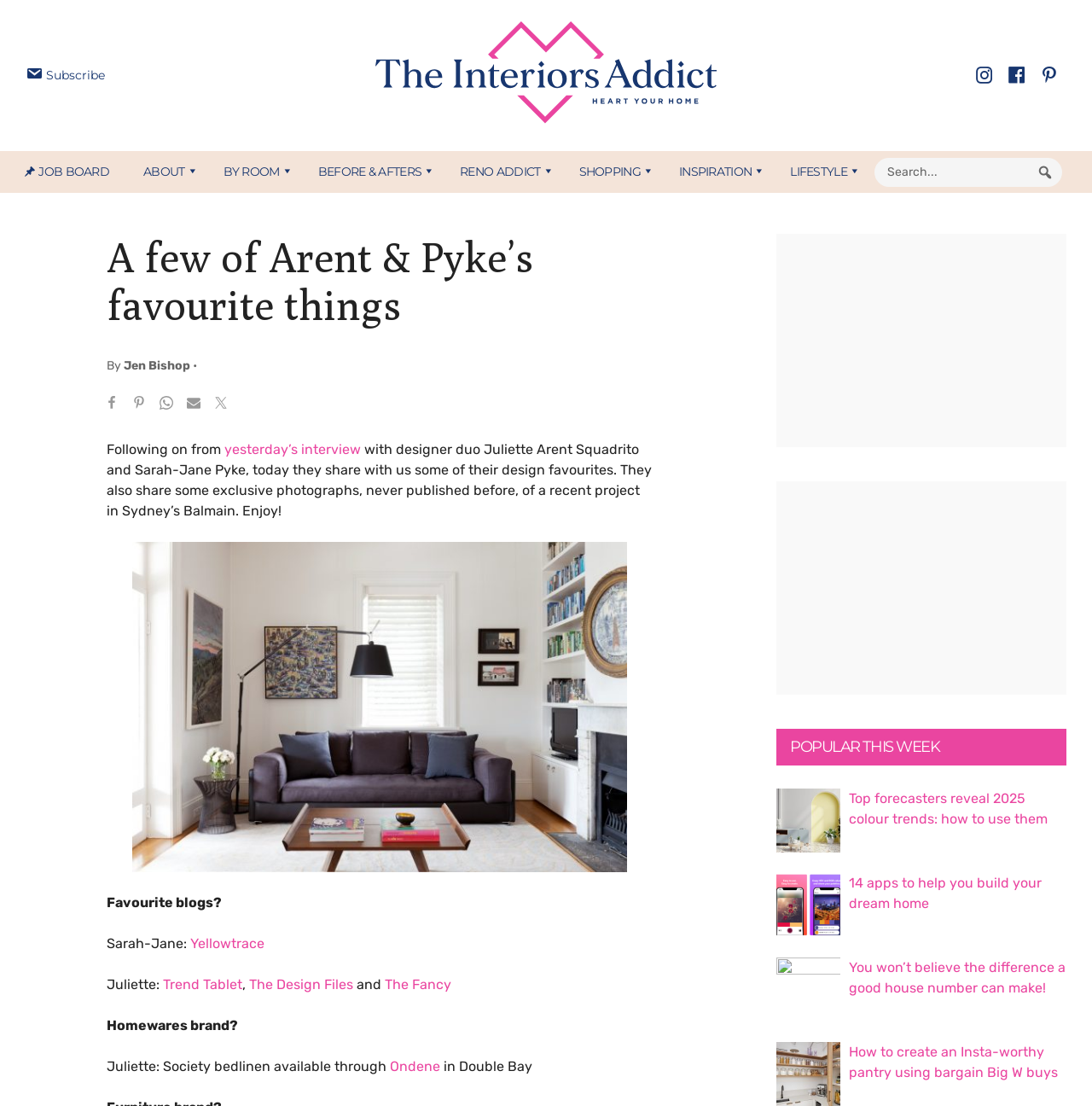Use a single word or phrase to answer the question:
How many social media links are there in the top-right corner?

4